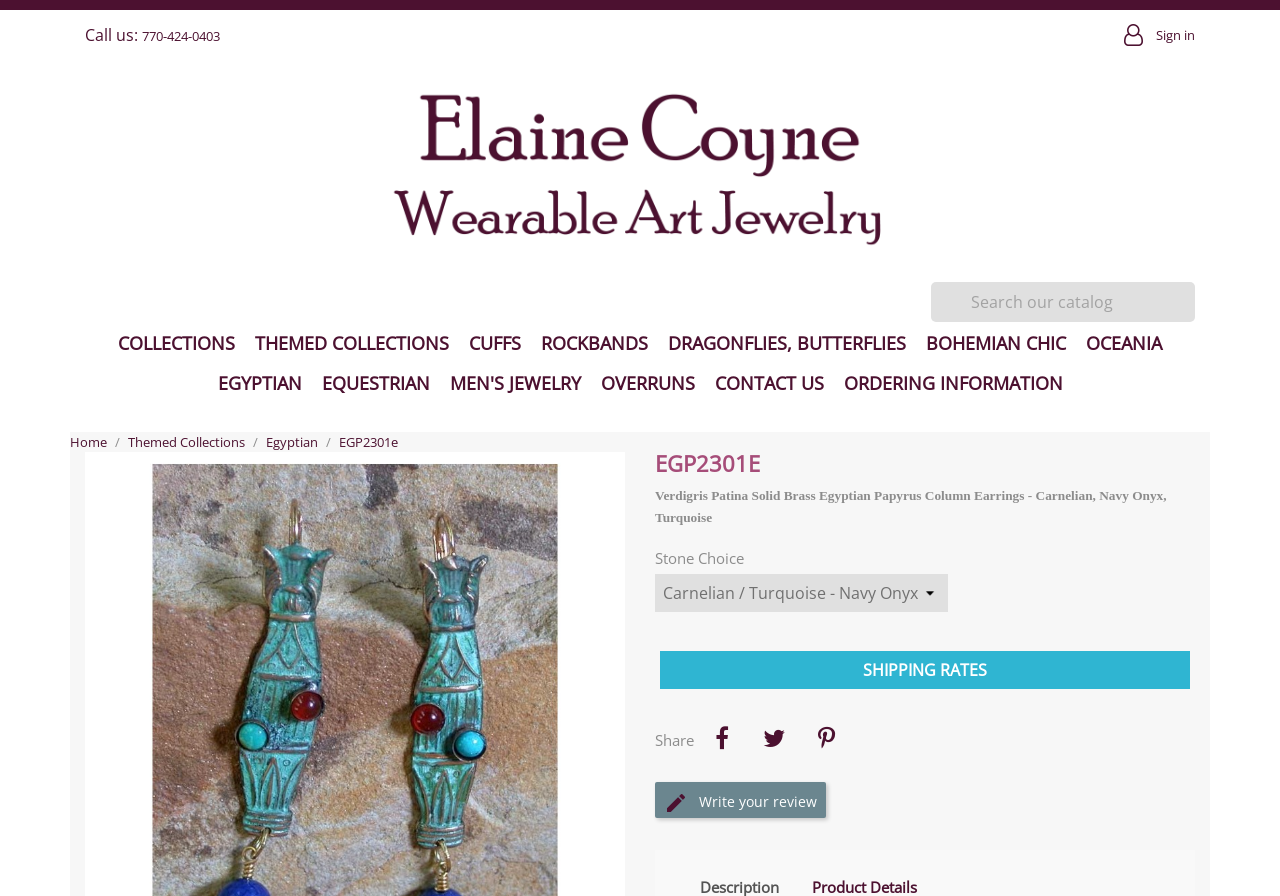Please answer the following question using a single word or phrase: 
What is the purpose of the textbox in the top right corner?

Search